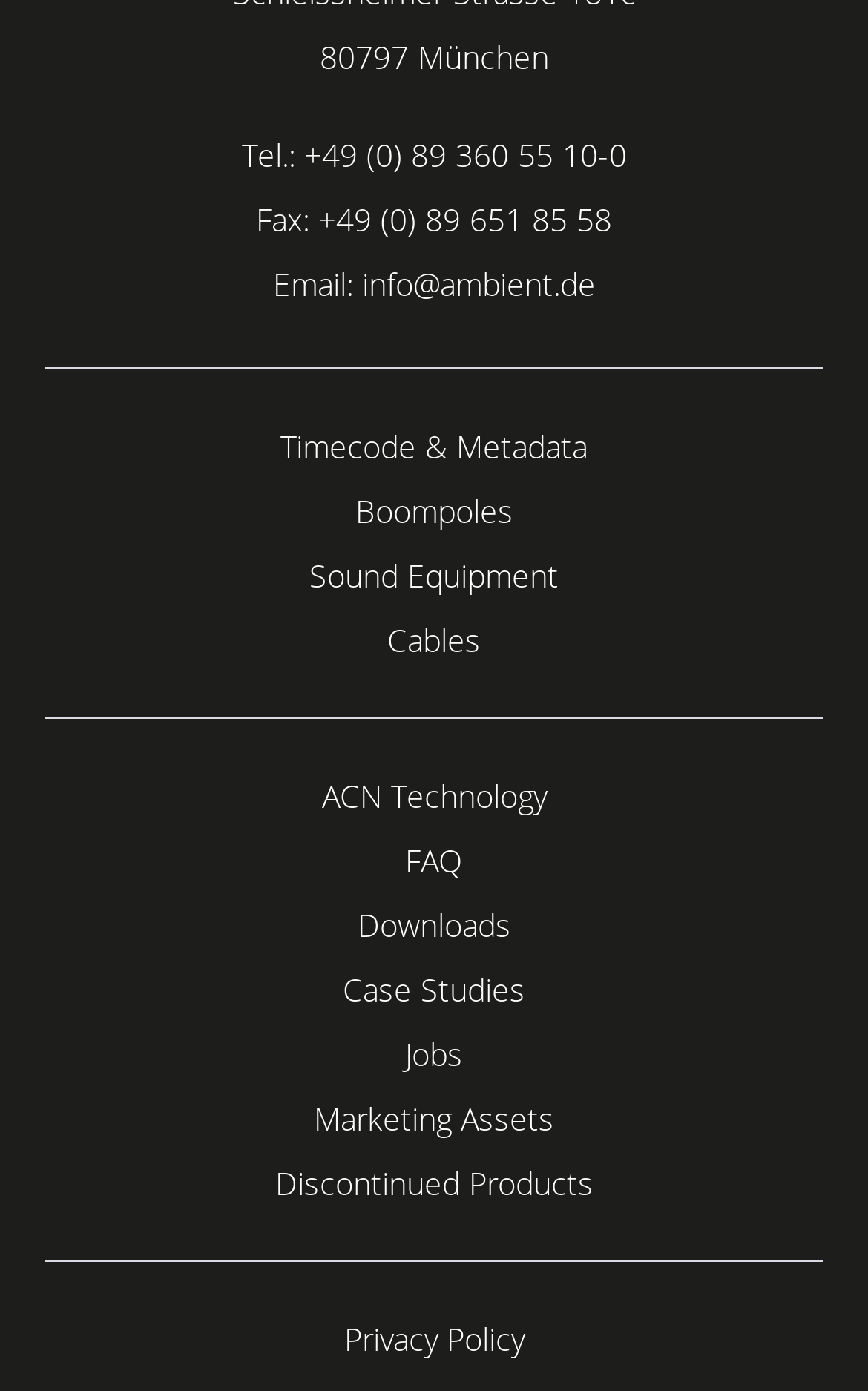Please provide the bounding box coordinates for the element that needs to be clicked to perform the instruction: "Explore the Sound Equipment". The coordinates must consist of four float numbers between 0 and 1, formatted as [left, top, right, bottom].

[0.051, 0.39, 0.949, 0.437]